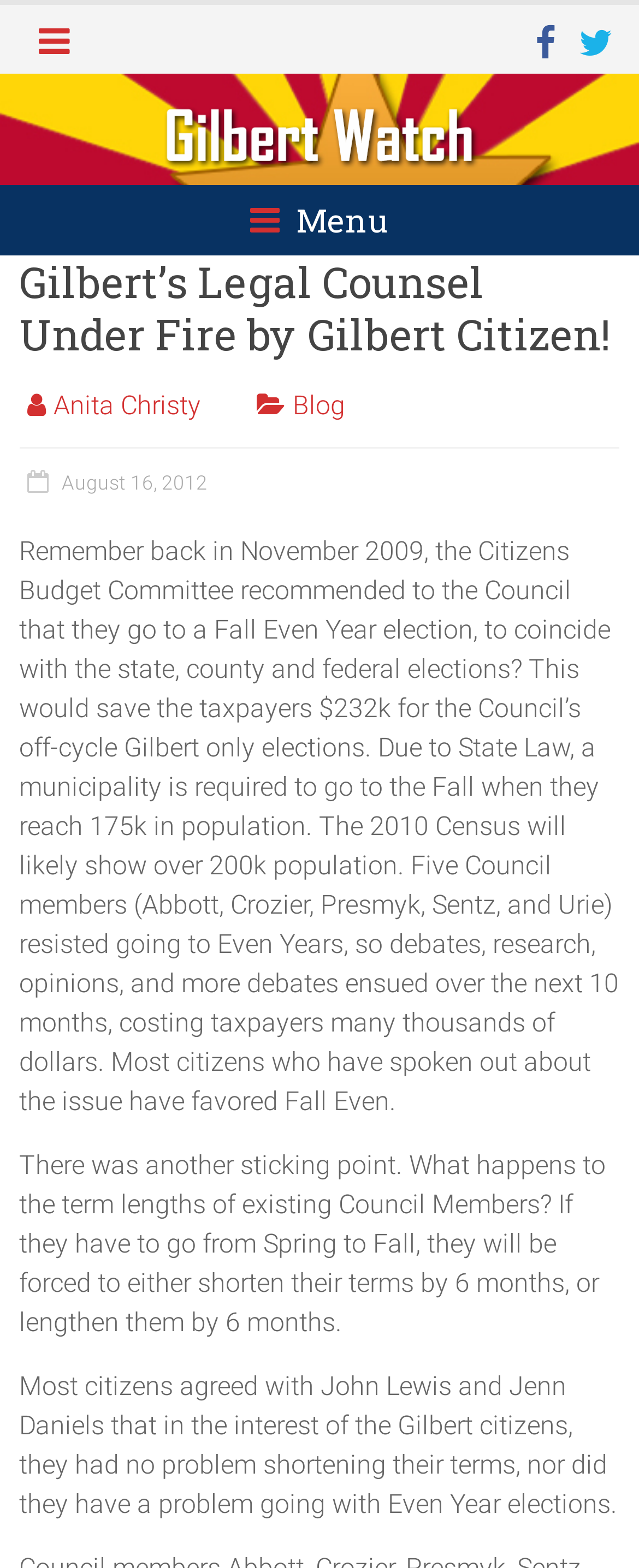What is the main topic of the article?
Look at the image and provide a detailed response to the question.

The main topic of the article can be inferred from the heading element that says 'Gilbert’s Legal Counsel Under Fire by Gilbert Citizen!' which is a prominent element on the webpage.